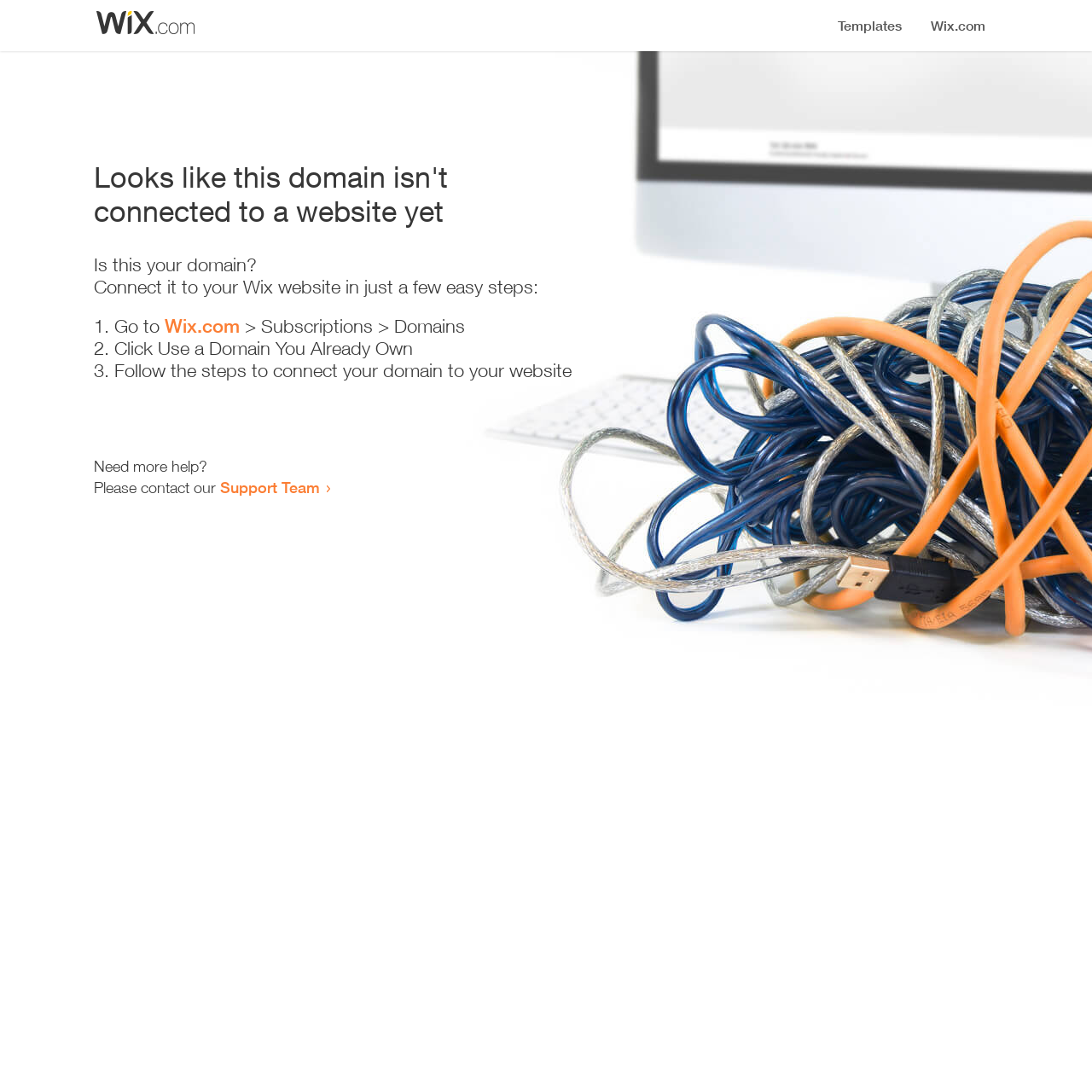Find the bounding box coordinates of the UI element according to this description: "Wix.com".

[0.151, 0.288, 0.22, 0.309]